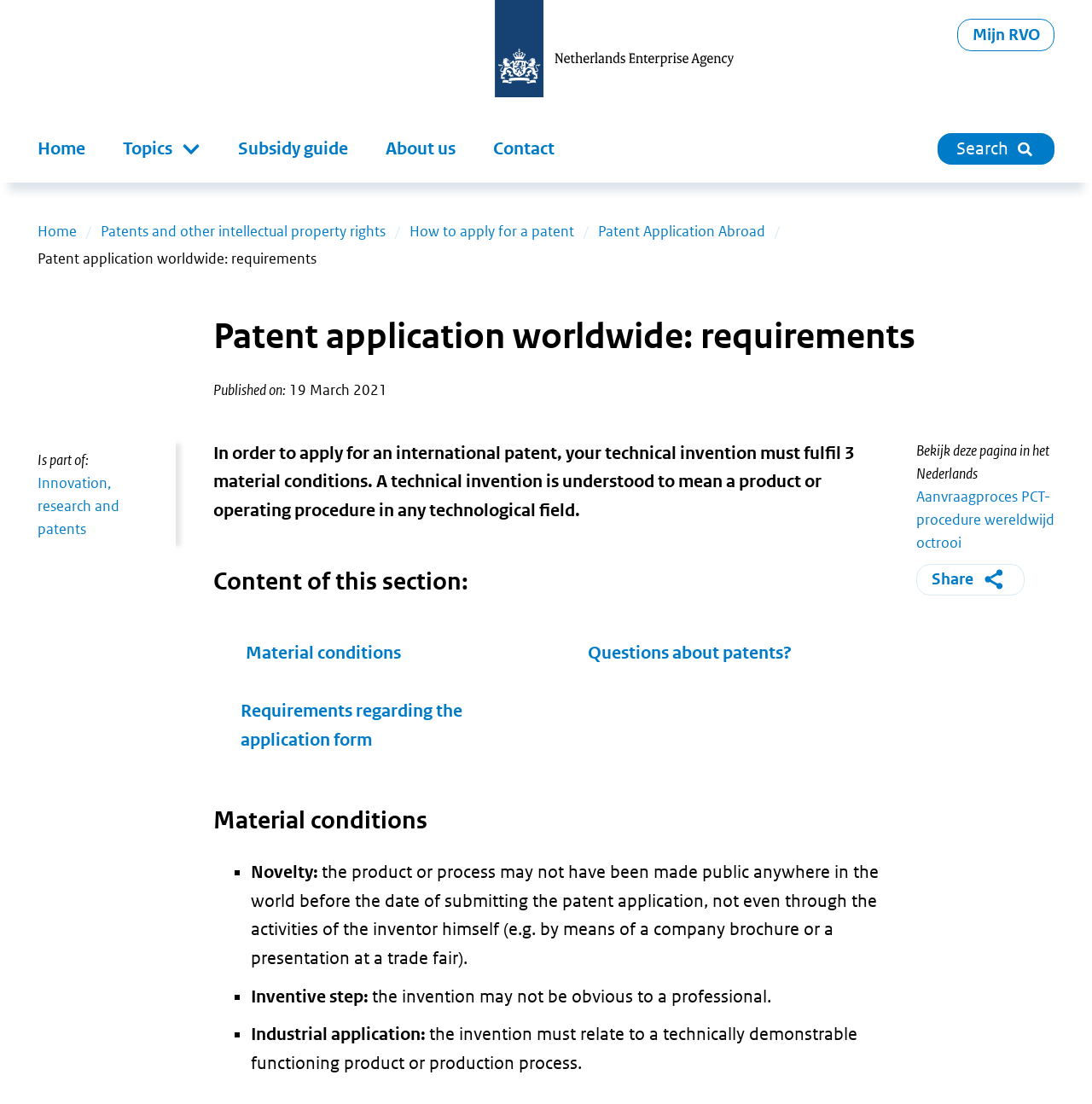What is the date of publication of this webpage? Look at the image and give a one-word or short phrase answer.

19 March 2021